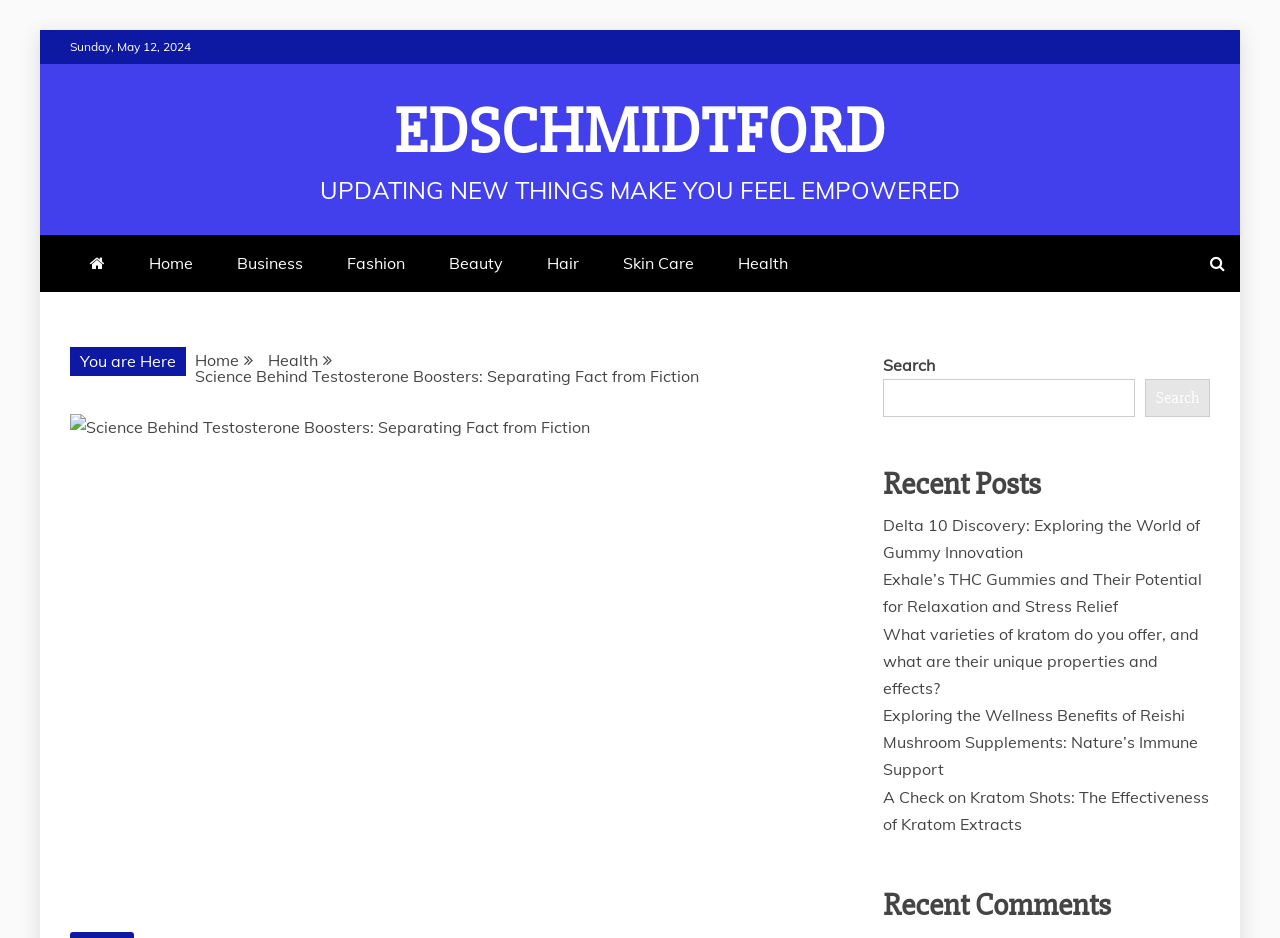Identify the bounding box coordinates of the region I need to click to complete this instruction: "Search for something".

[0.69, 0.404, 0.887, 0.445]